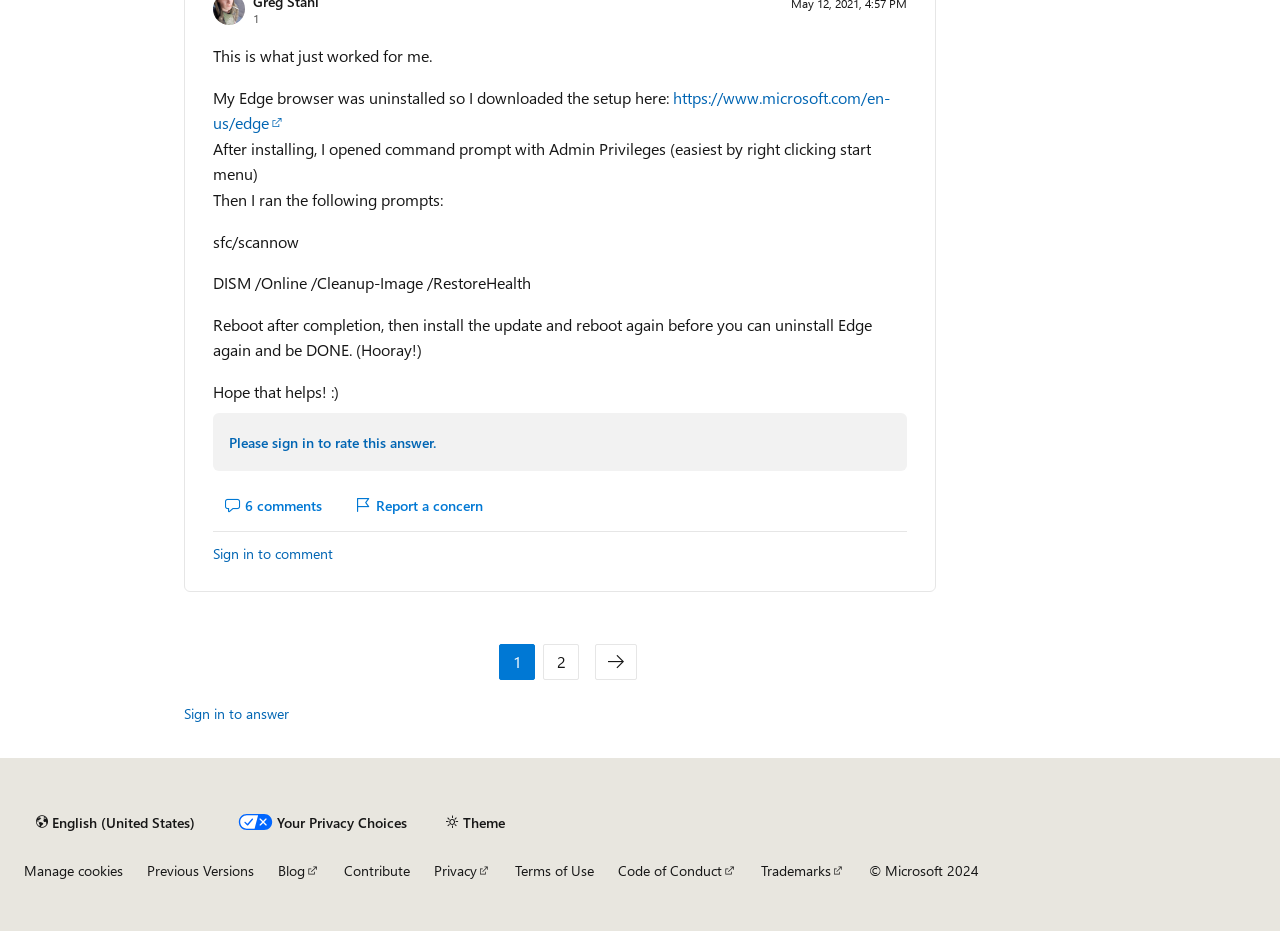Indicate the bounding box coordinates of the element that must be clicked to execute the instruction: "Sign in to rate this answer". The coordinates should be given as four float numbers between 0 and 1, i.e., [left, top, right, bottom].

[0.179, 0.461, 0.341, 0.489]